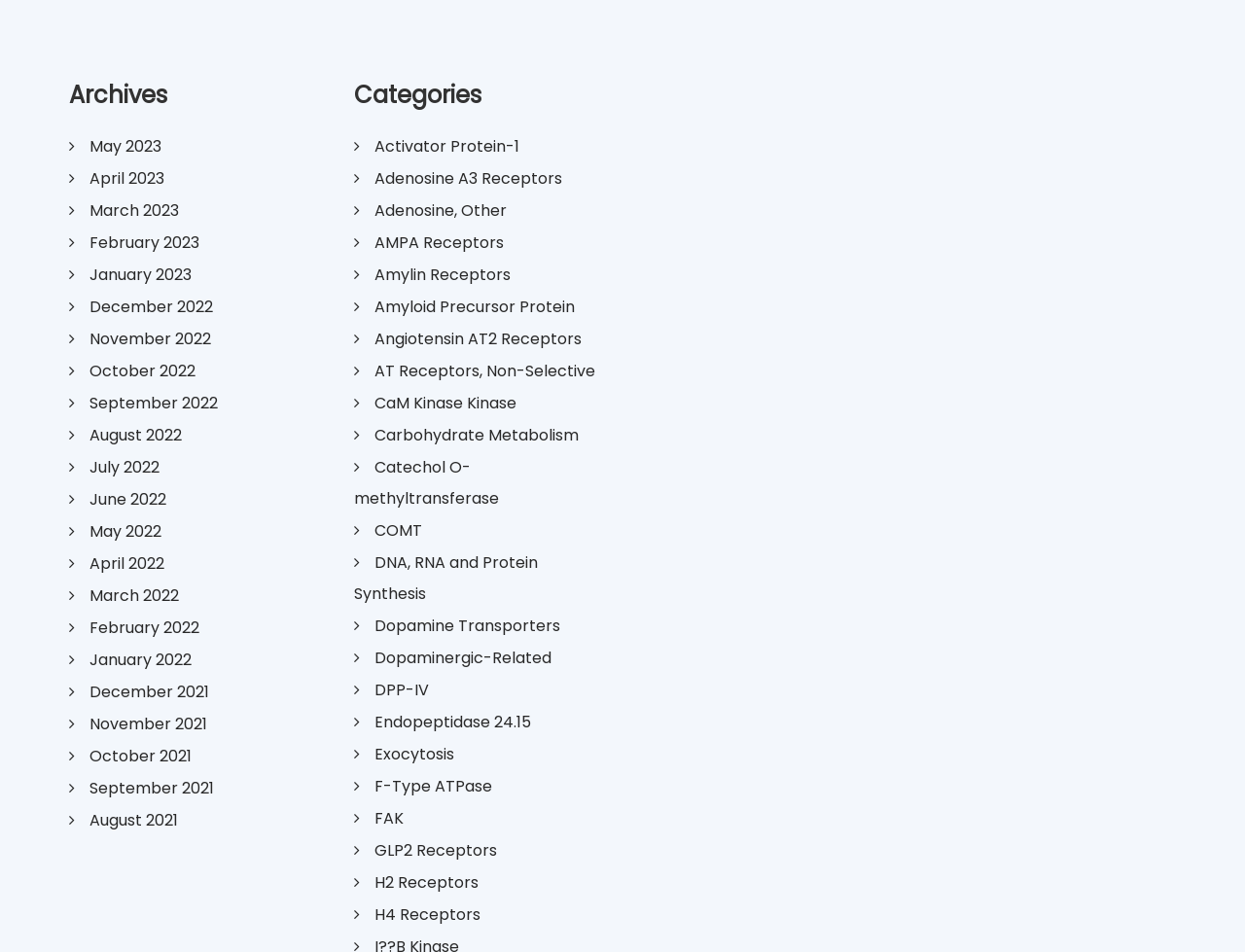How many months are listed?
Based on the image, respond with a single word or phrase.

24